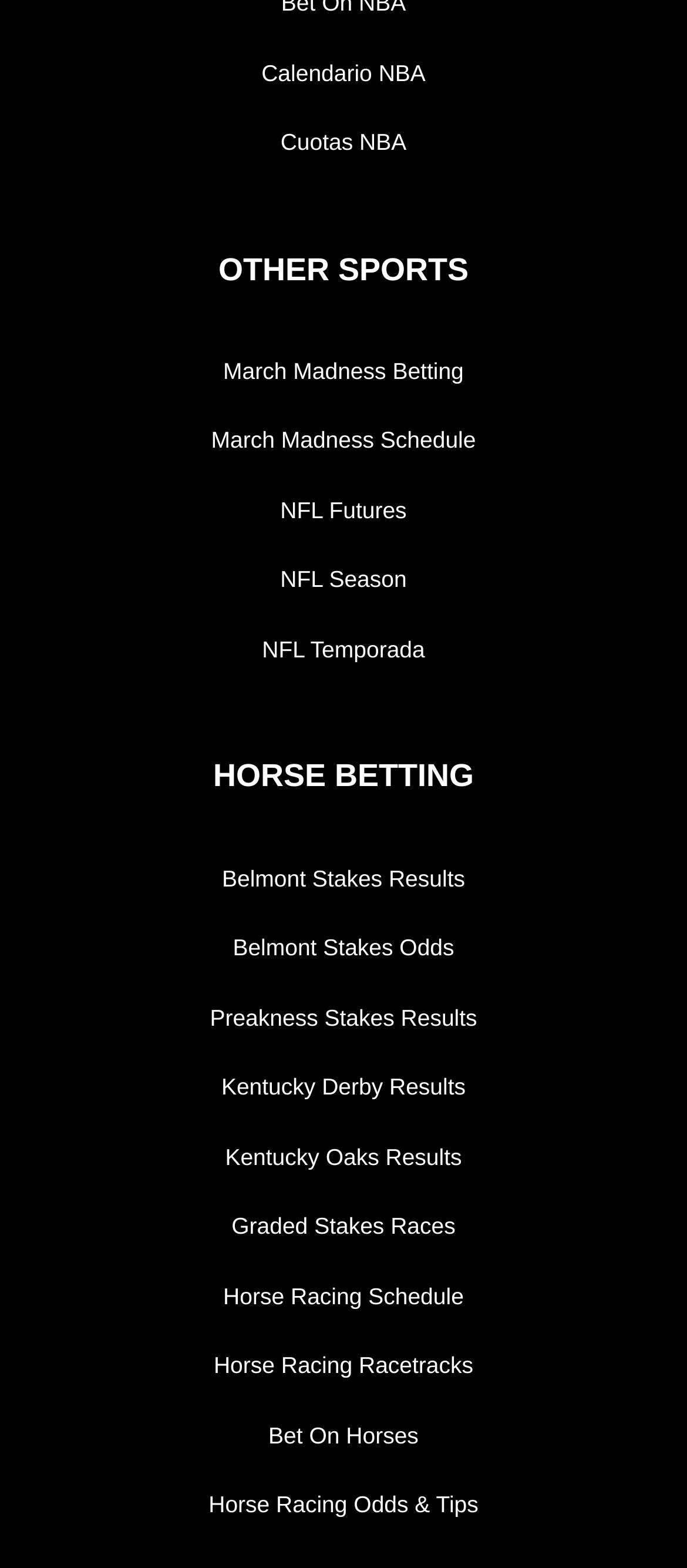Can you show the bounding box coordinates of the region to click on to complete the task described in the instruction: "View March Madness Betting"?

[0.046, 0.217, 0.954, 0.257]